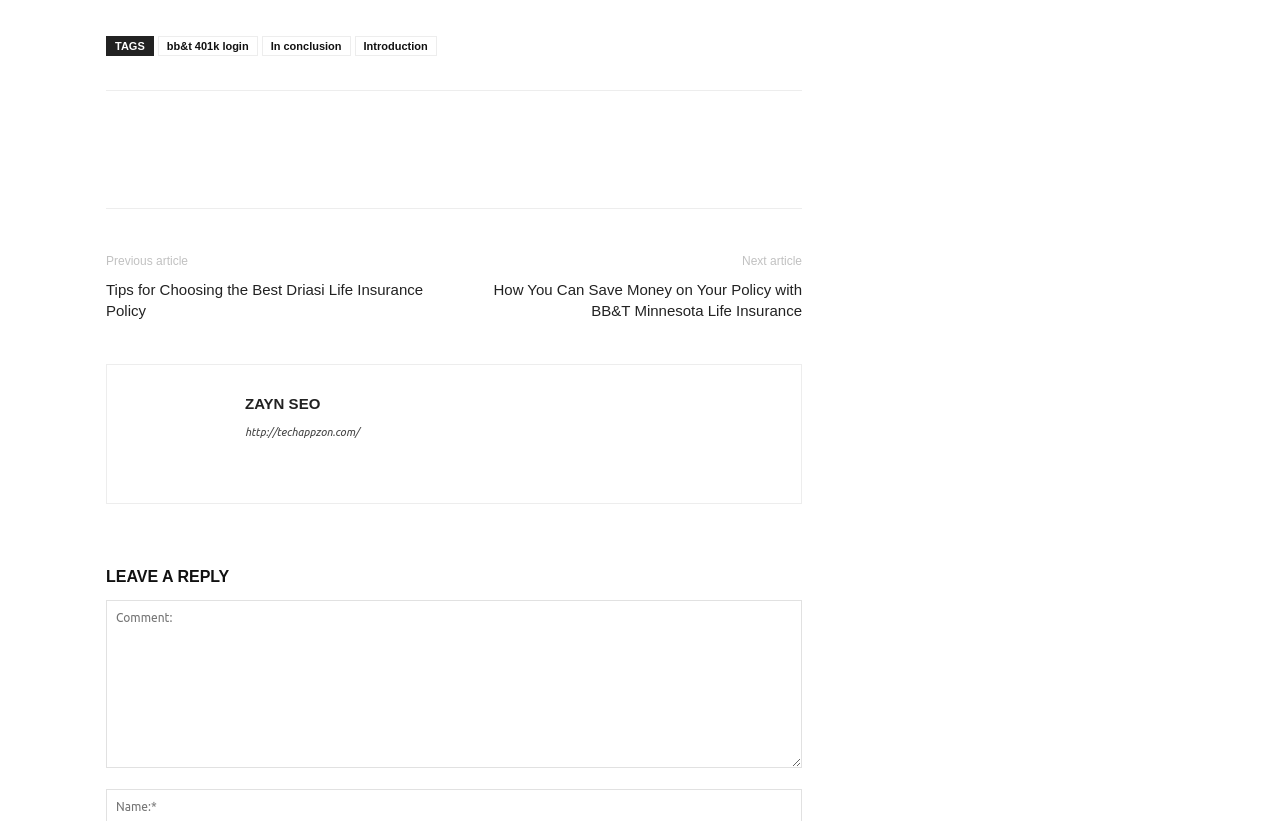Identify the bounding box coordinates of the clickable region to carry out the given instruction: "Click on the 'TAGS' link".

[0.09, 0.049, 0.113, 0.064]